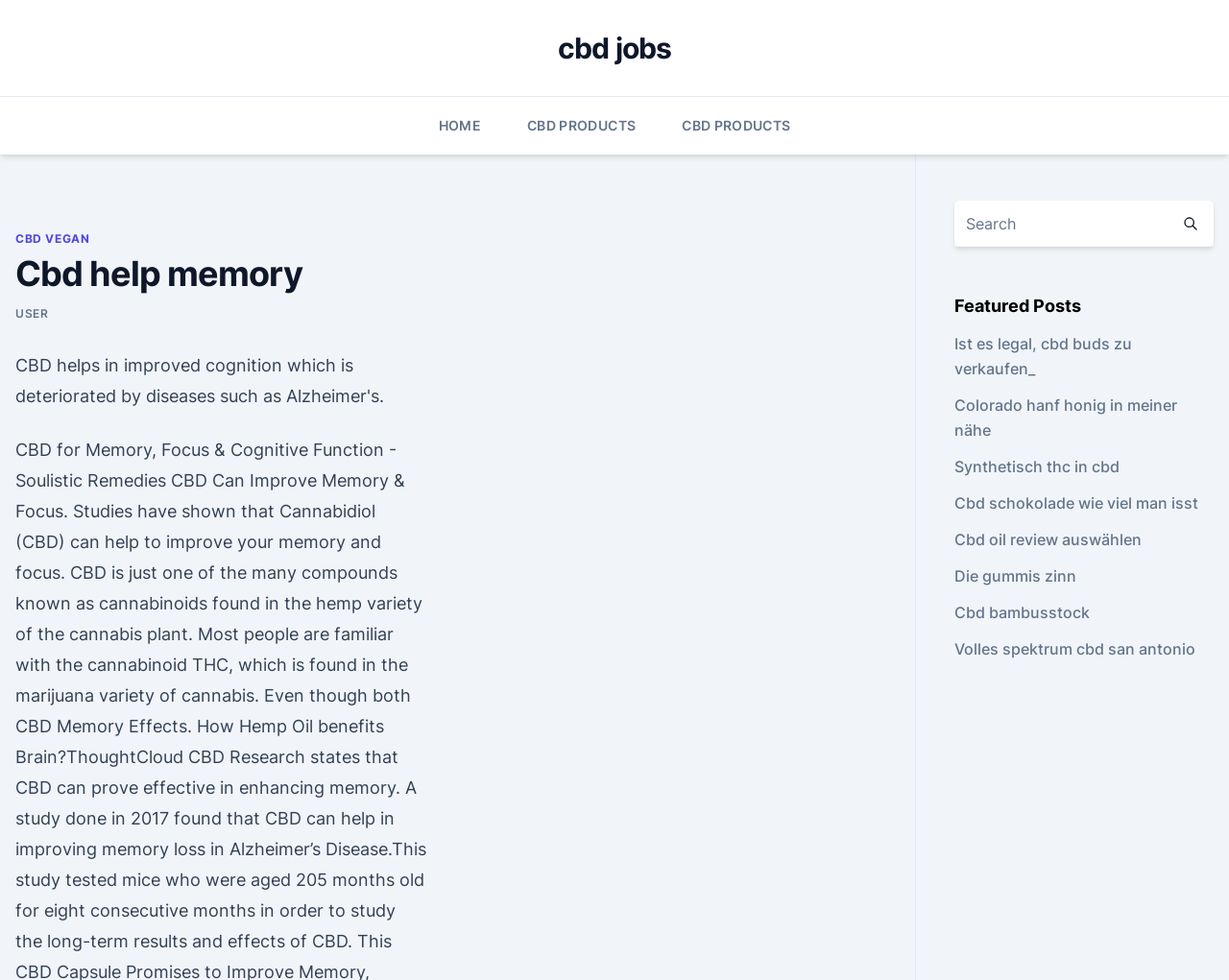Highlight the bounding box coordinates of the region I should click on to meet the following instruction: "Read about Cbd help memory".

[0.012, 0.26, 0.347, 0.299]